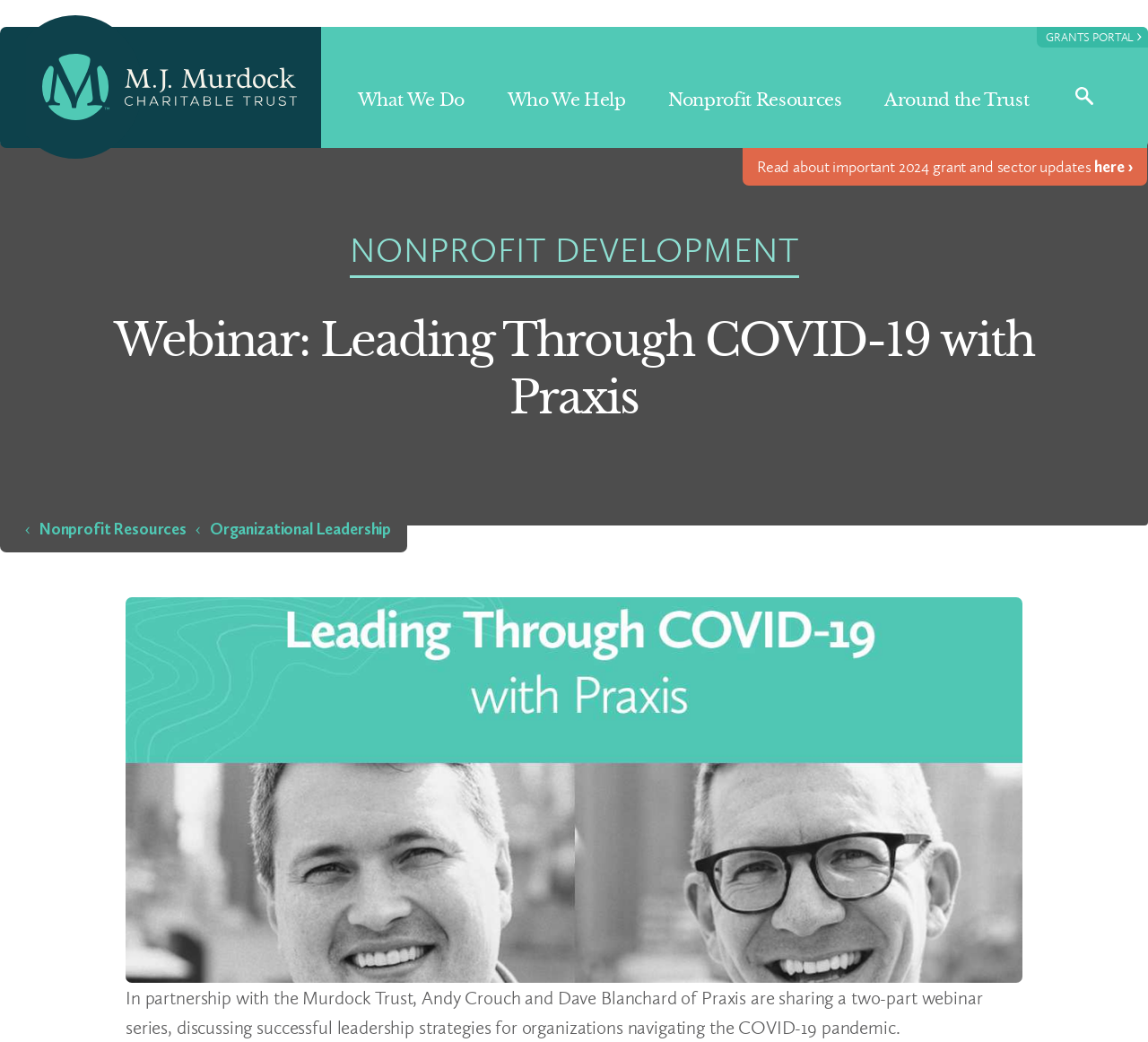For the given element description Around the Trust, determine the bounding box coordinates of the UI element. The coordinates should follow the format (top-left x, top-left y, bottom-right x, bottom-right y) and be within the range of 0 to 1.

[0.76, 0.071, 0.906, 0.131]